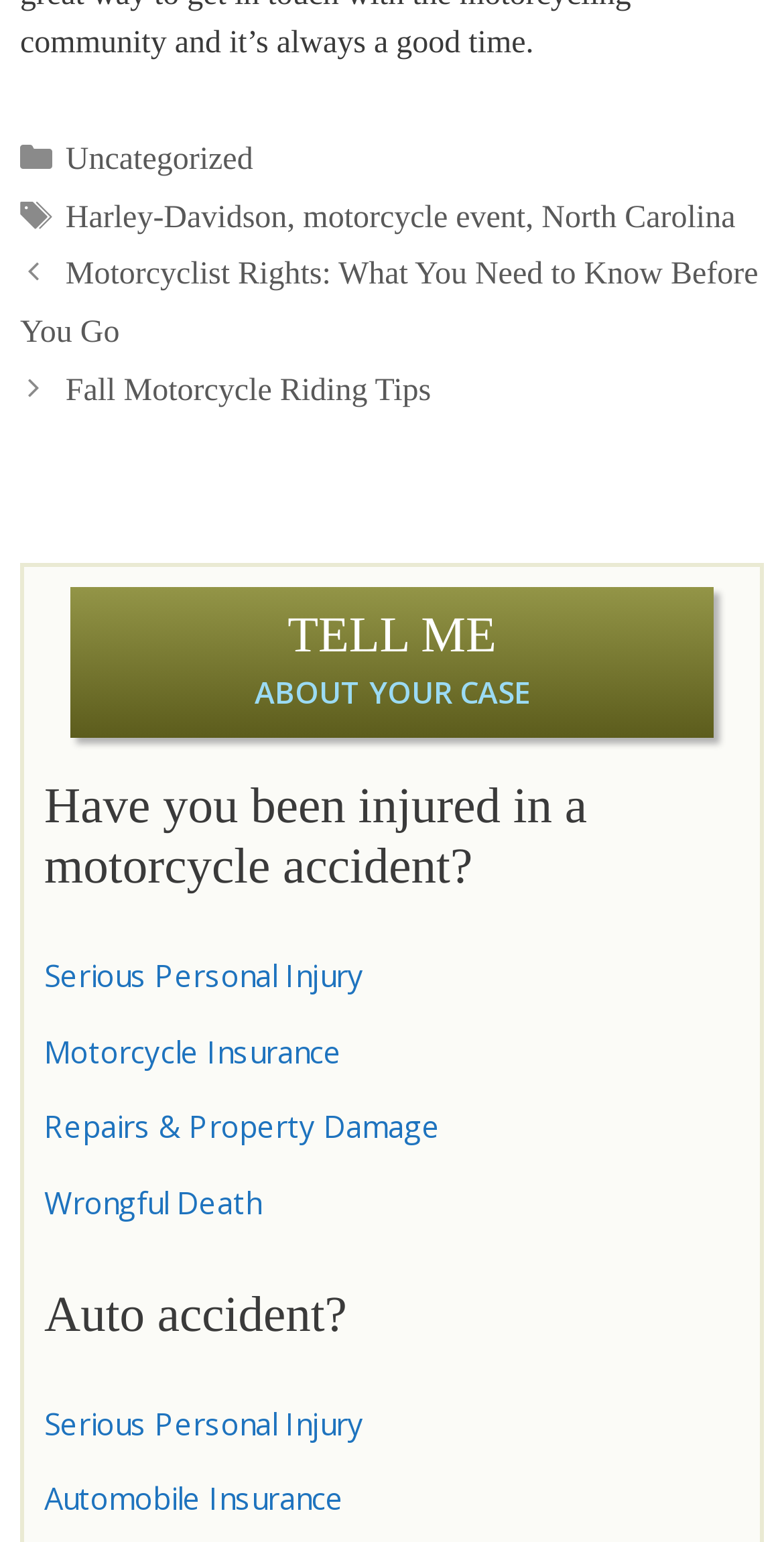Determine the bounding box coordinates of the area to click in order to meet this instruction: "Read about 'Wrongful Death'".

[0.056, 0.766, 0.333, 0.792]